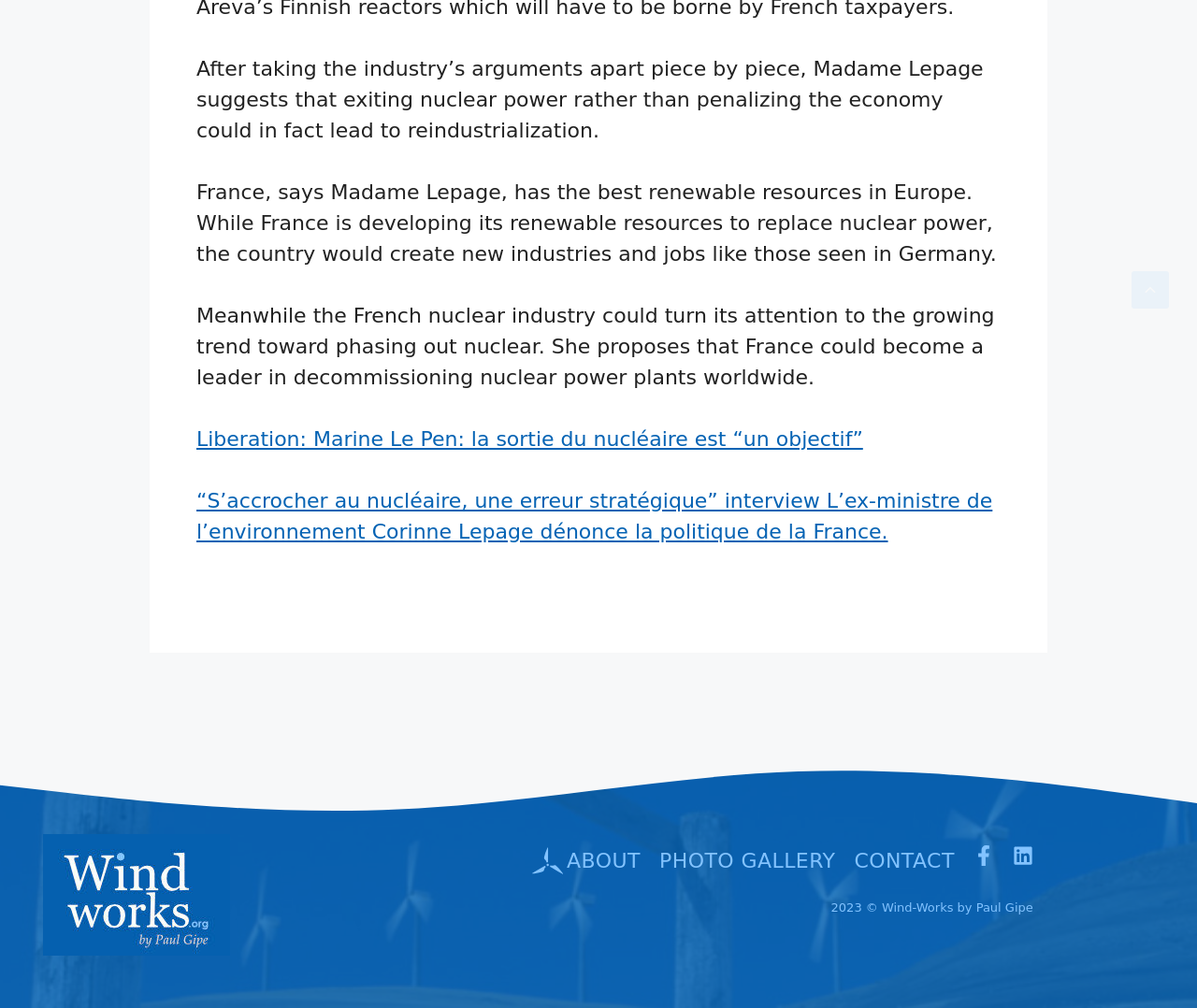Please reply with a single word or brief phrase to the question: 
What is the topic of the main article?

Nuclear power